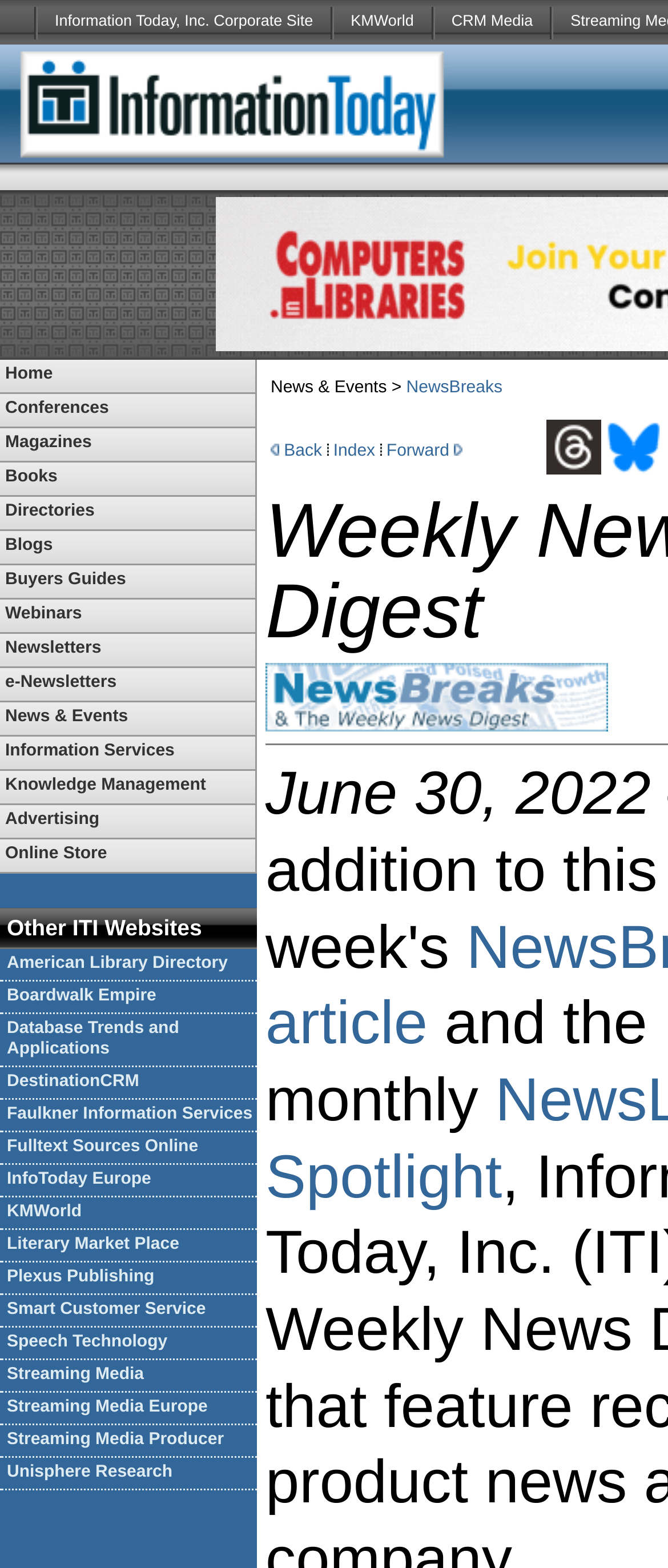Specify the bounding box coordinates of the element's area that should be clicked to execute the given instruction: "Click on Home". The coordinates should be four float numbers between 0 and 1, i.e., [left, top, right, bottom].

[0.0, 0.229, 0.382, 0.25]